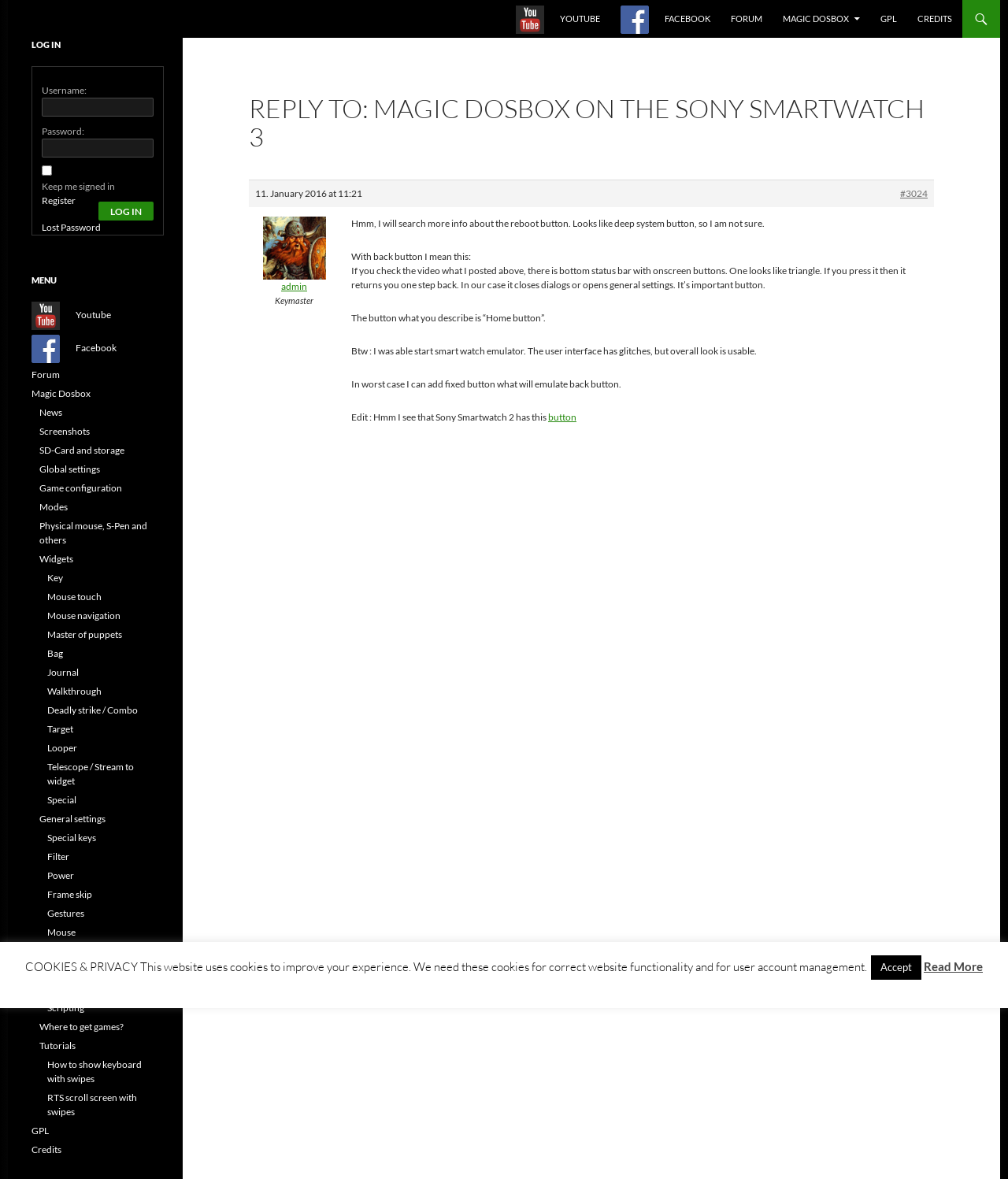Provide a brief response to the question below using a single word or phrase: 
What is the user interface of the smart watch emulator like?

Glitchy but usable